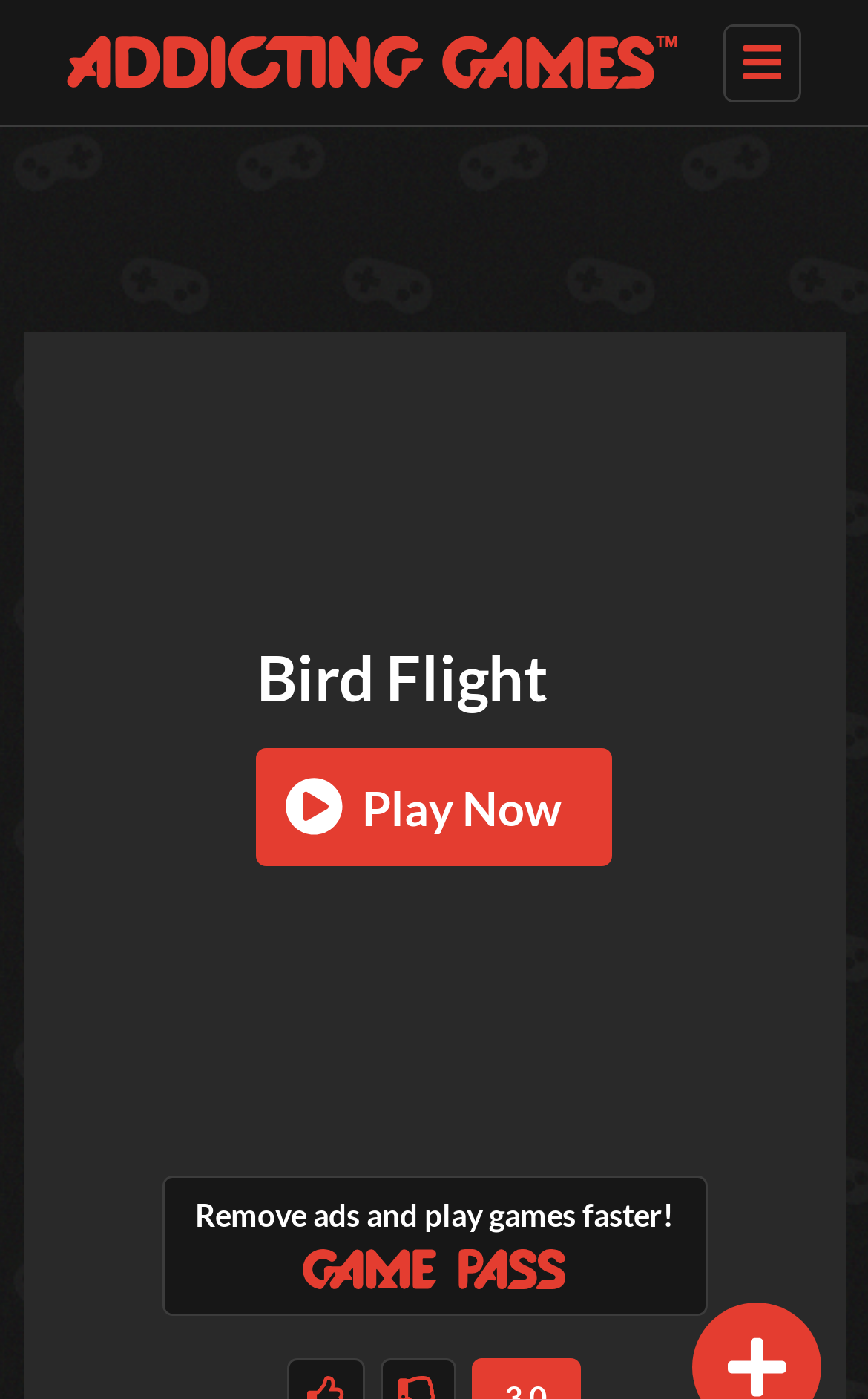Can you look at the image and give a comprehensive answer to the question:
How many navigation options are there?

I found one button labeled 'Open Navigation Menu', which suggests that there is only one navigation option available on this page.